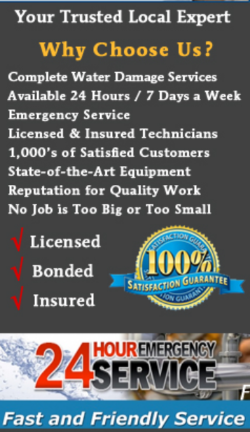How many days a week is the service available?
Please provide a comprehensive answer to the question based on the webpage screenshot.

The banner states that the service is 'Available 24 Hours / 7 Days a Week', indicating that they are available every day of the week to assist customers.